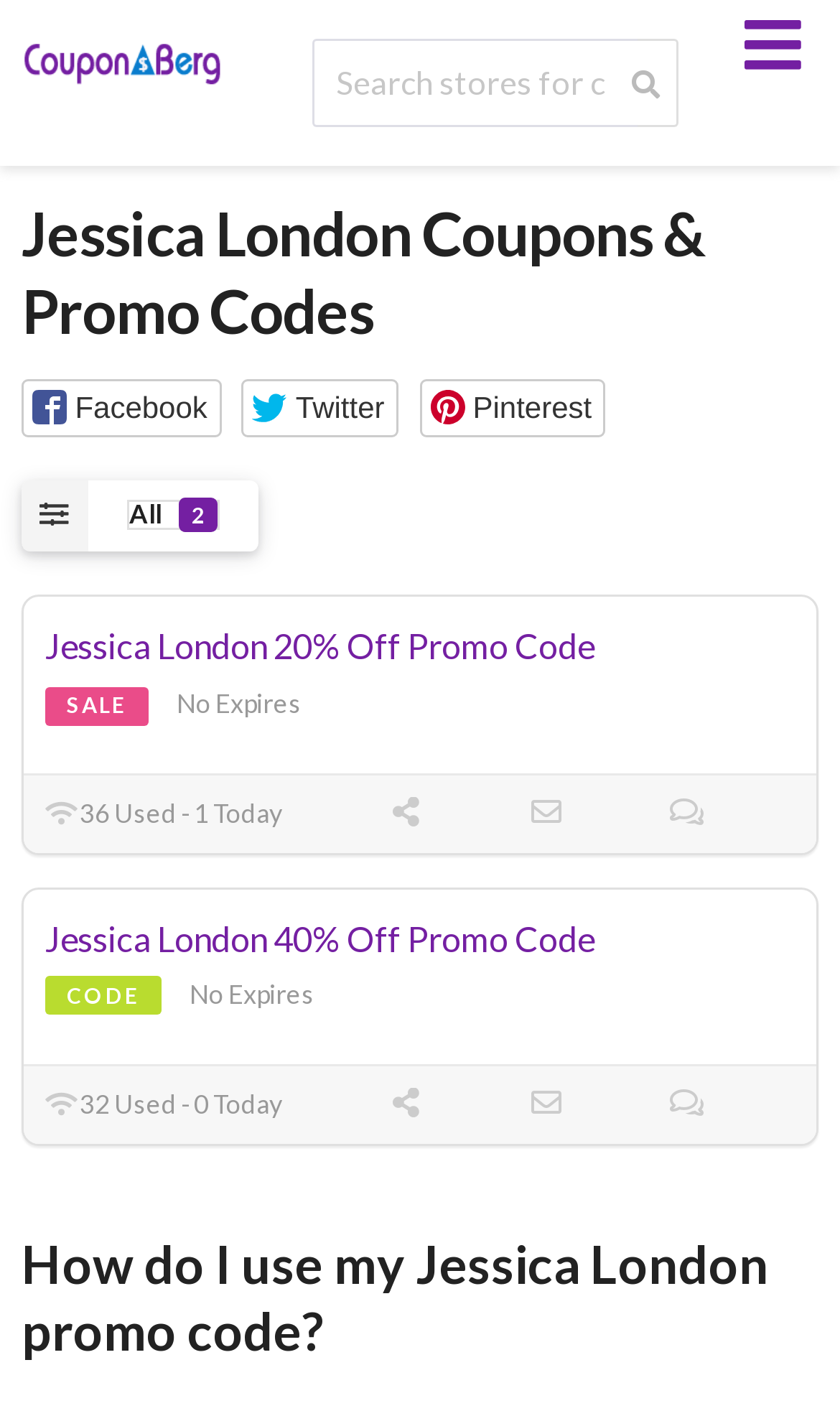Your task is to find and give the main heading text of the webpage.

Jessica London Coupons & Promo Codes